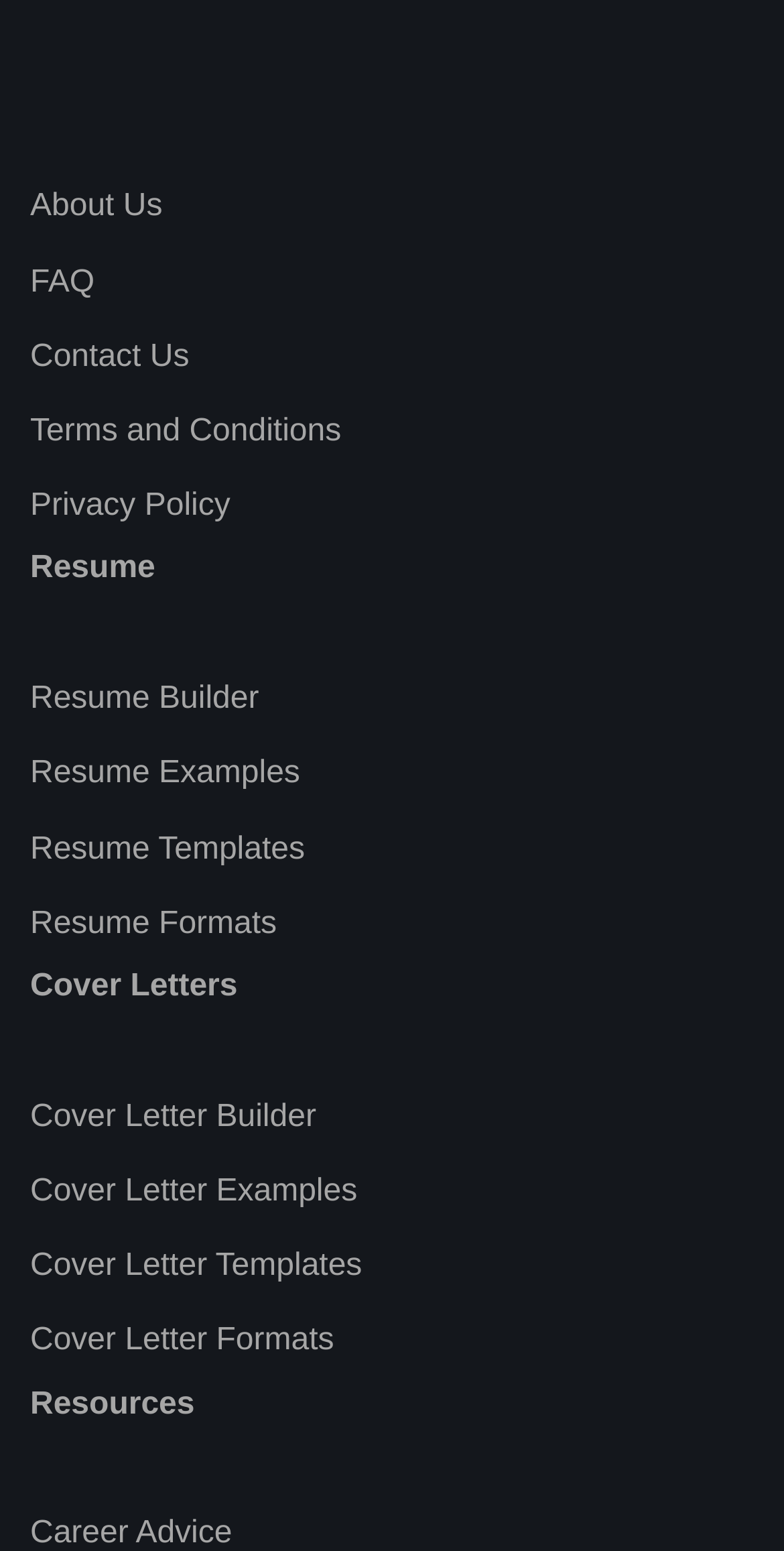Please locate the bounding box coordinates for the element that should be clicked to achieve the following instruction: "Go to Home page". Ensure the coordinates are given as four float numbers between 0 and 1, i.e., [left, top, right, bottom].

None